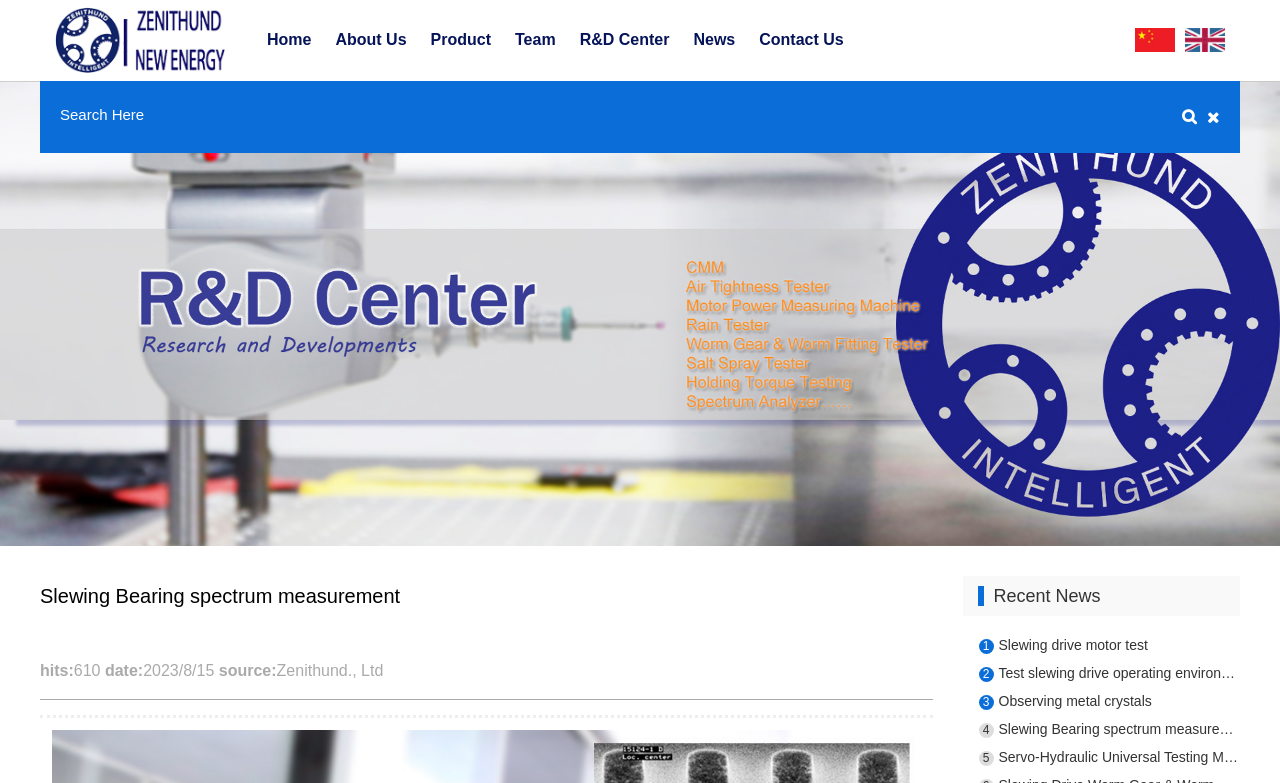Highlight the bounding box coordinates of the element you need to click to perform the following instruction: "Read about Slewing Bearing spectrum measurement."

[0.031, 0.71, 0.729, 0.812]